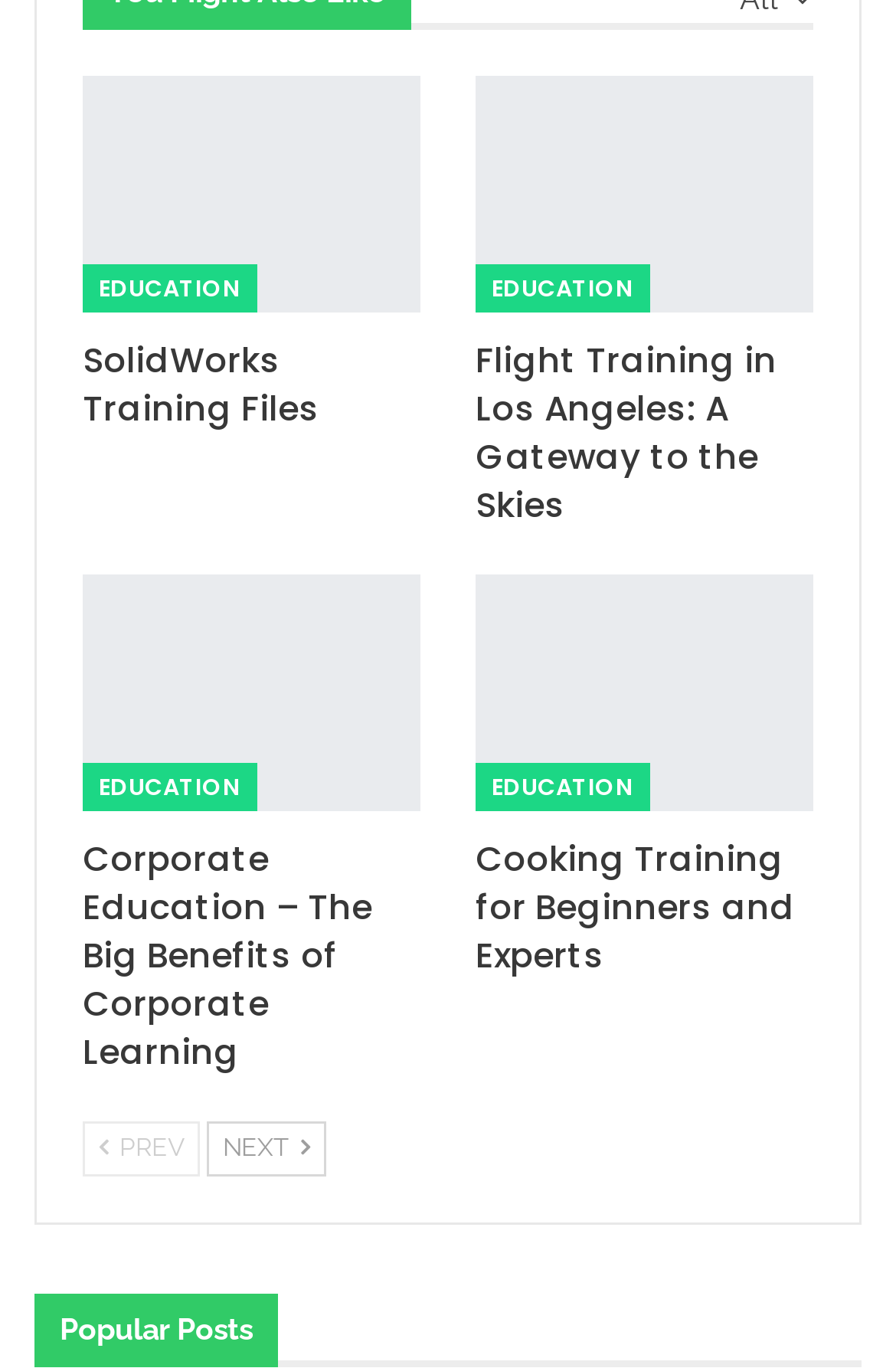What is the topic of the link 'Flight Training in Los Angeles: A Gateway to the Skies'?
Using the image as a reference, answer the question with a short word or phrase.

Flight Training